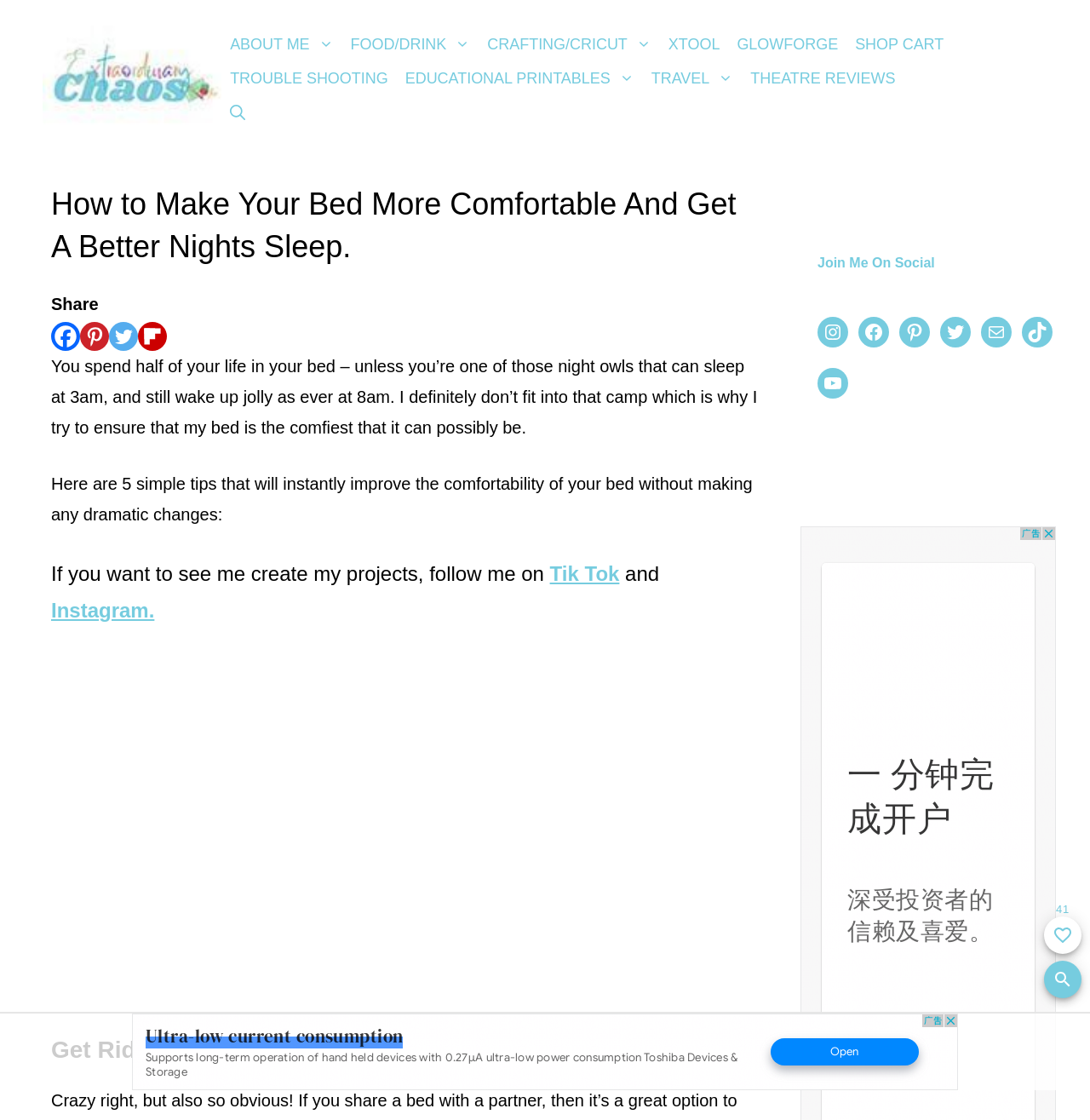What social media platforms can you follow the author on?
Based on the image, give a one-word or short phrase answer.

Facebook, Pinterest, Twitter, Instagram, TikTok, YouTube